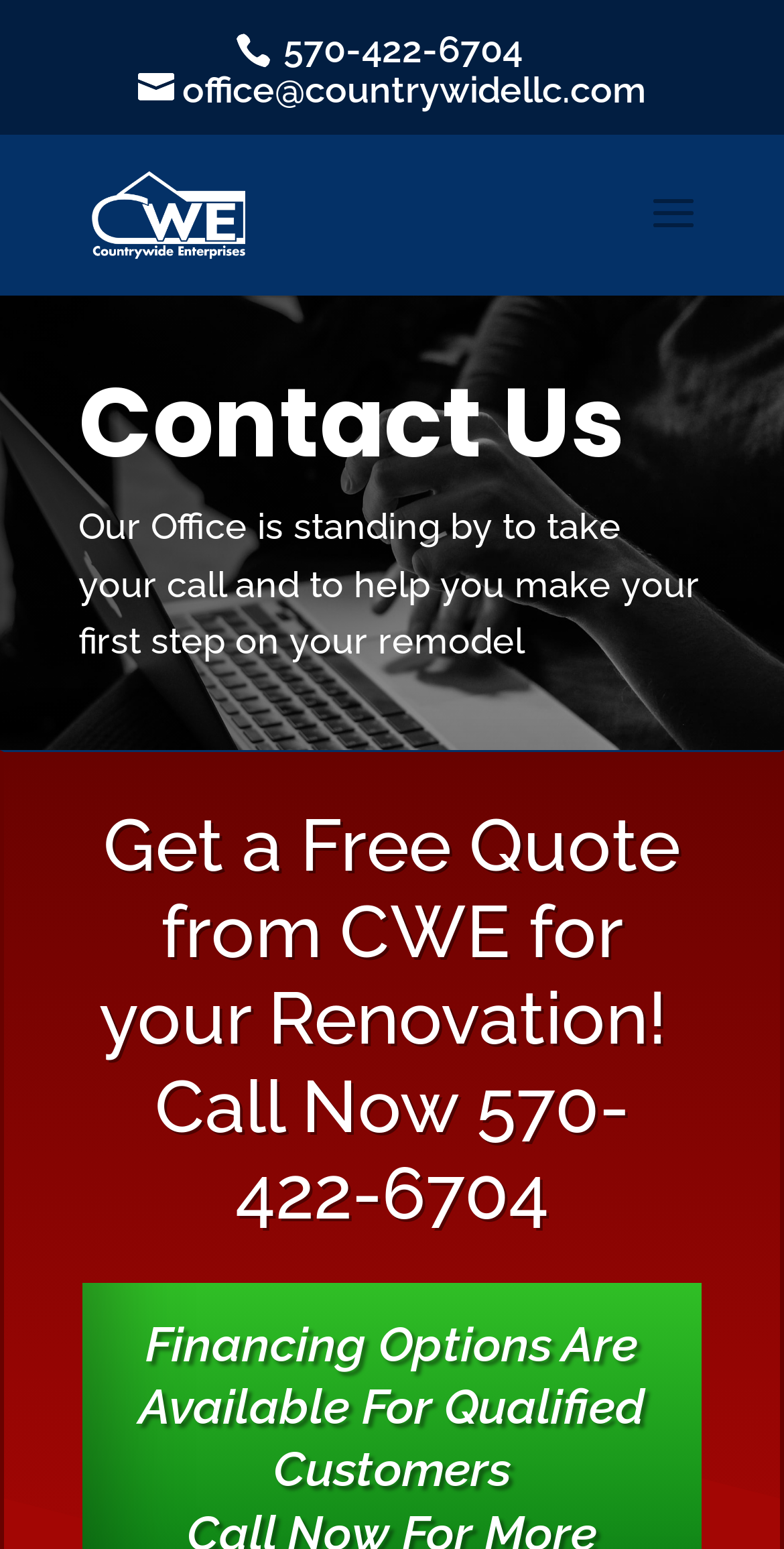What is the office waiting for?
Provide a detailed and well-explained answer to the question.

I found the answer by looking at the static text that says 'Our Office is standing by to take your call and to help you make your first step on your remodel'.